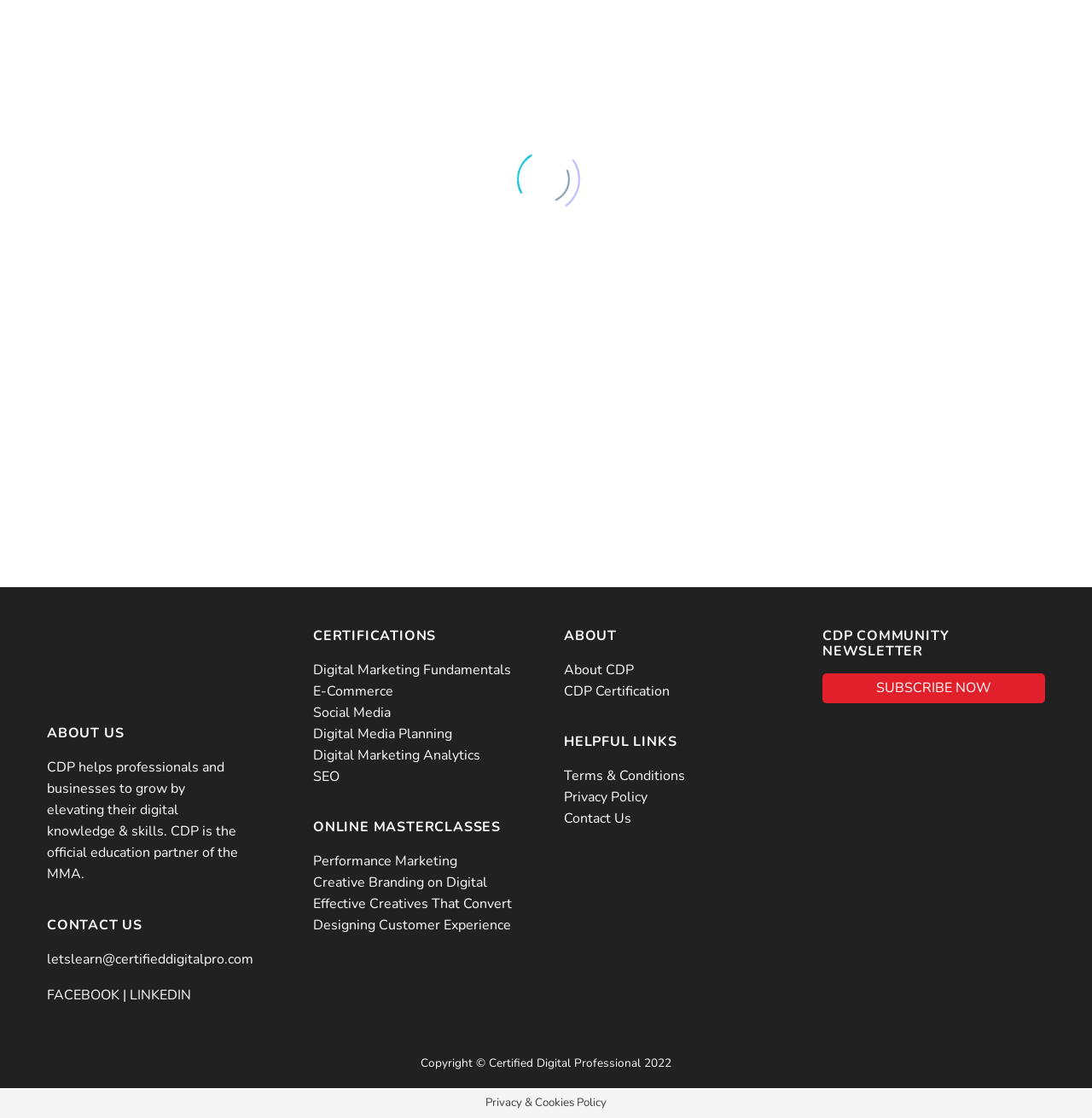Predict the bounding box of the UI element based on this description: "CERTIFICATIONS".

[0.287, 0.56, 0.399, 0.577]